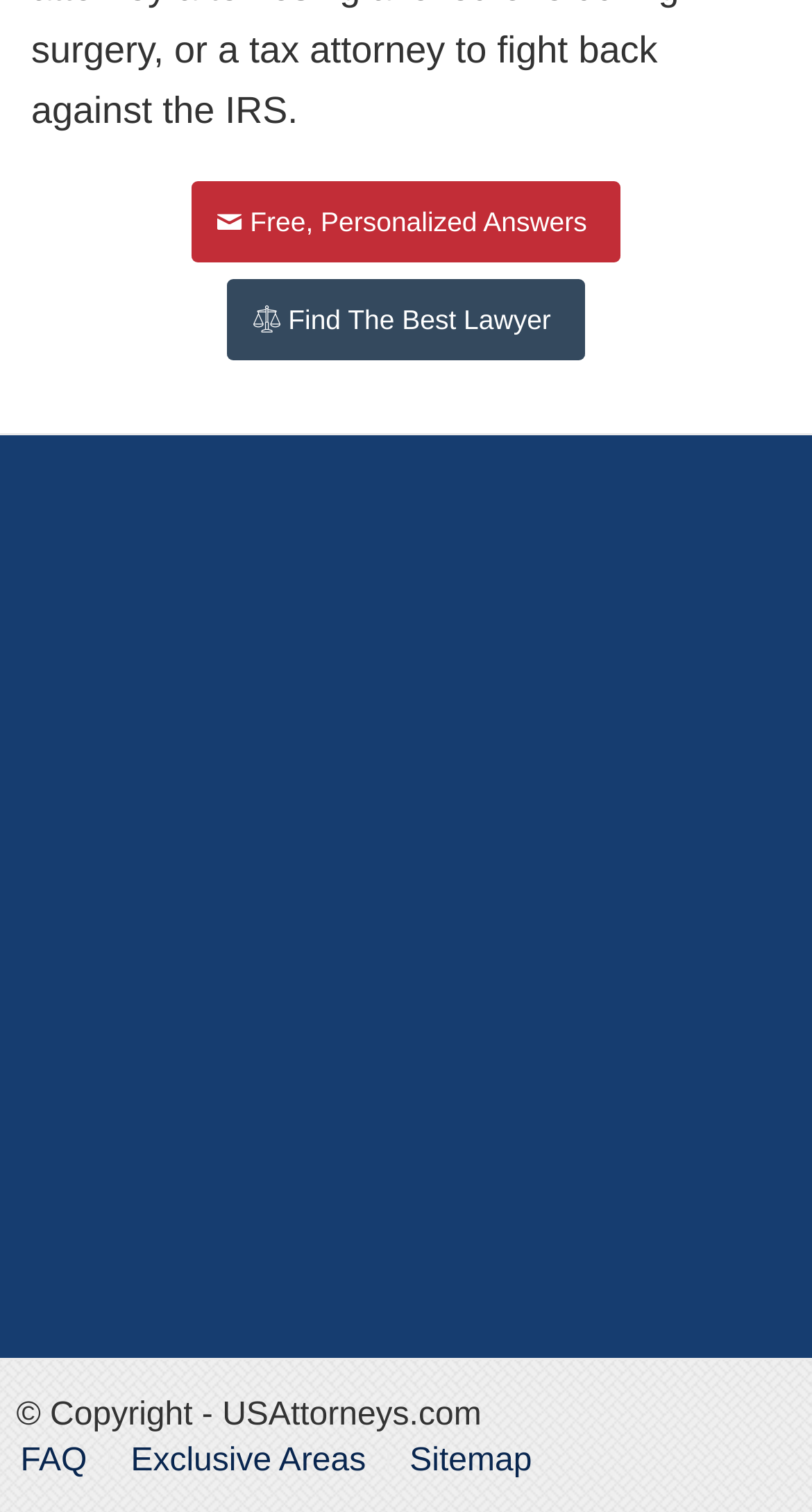Find the bounding box coordinates of the clickable area that will achieve the following instruction: "Find the best lawyer".

[0.28, 0.185, 0.72, 0.238]